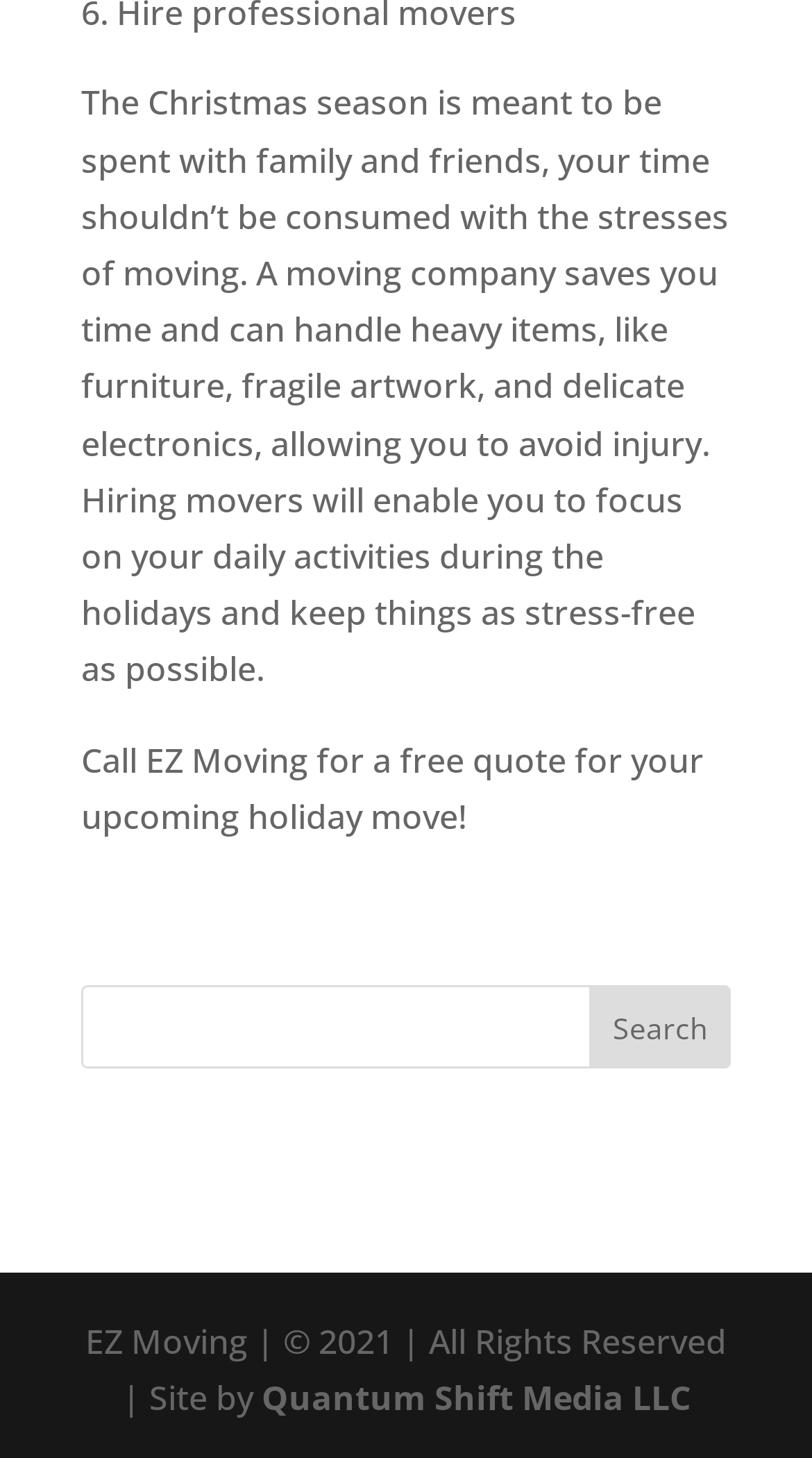What action is encouraged by the webpage for a holiday move?
Deliver a detailed and extensive answer to the question.

The webpage explicitly states 'Call EZ Moving for a free quote for your upcoming holiday move!', which implies that the webpage is encouraging users to take this action for their holiday move.